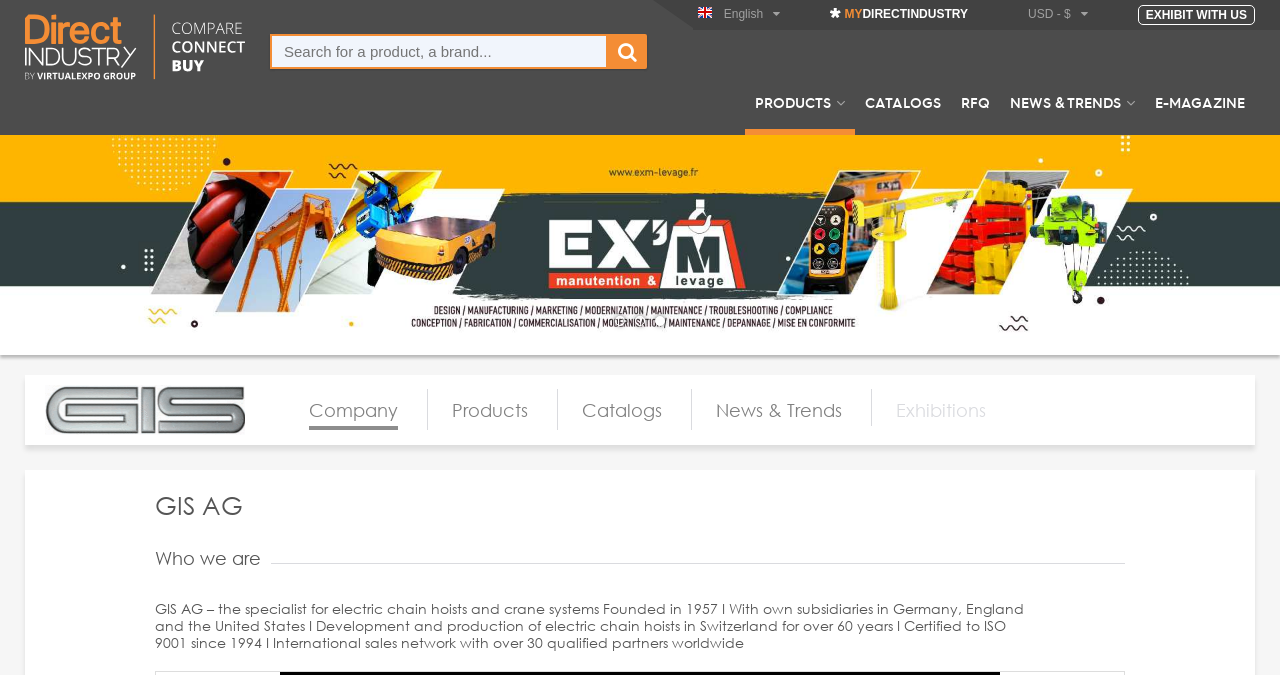Use one word or a short phrase to answer the question provided: 
What is the purpose of the search bar?

Search for products or brands